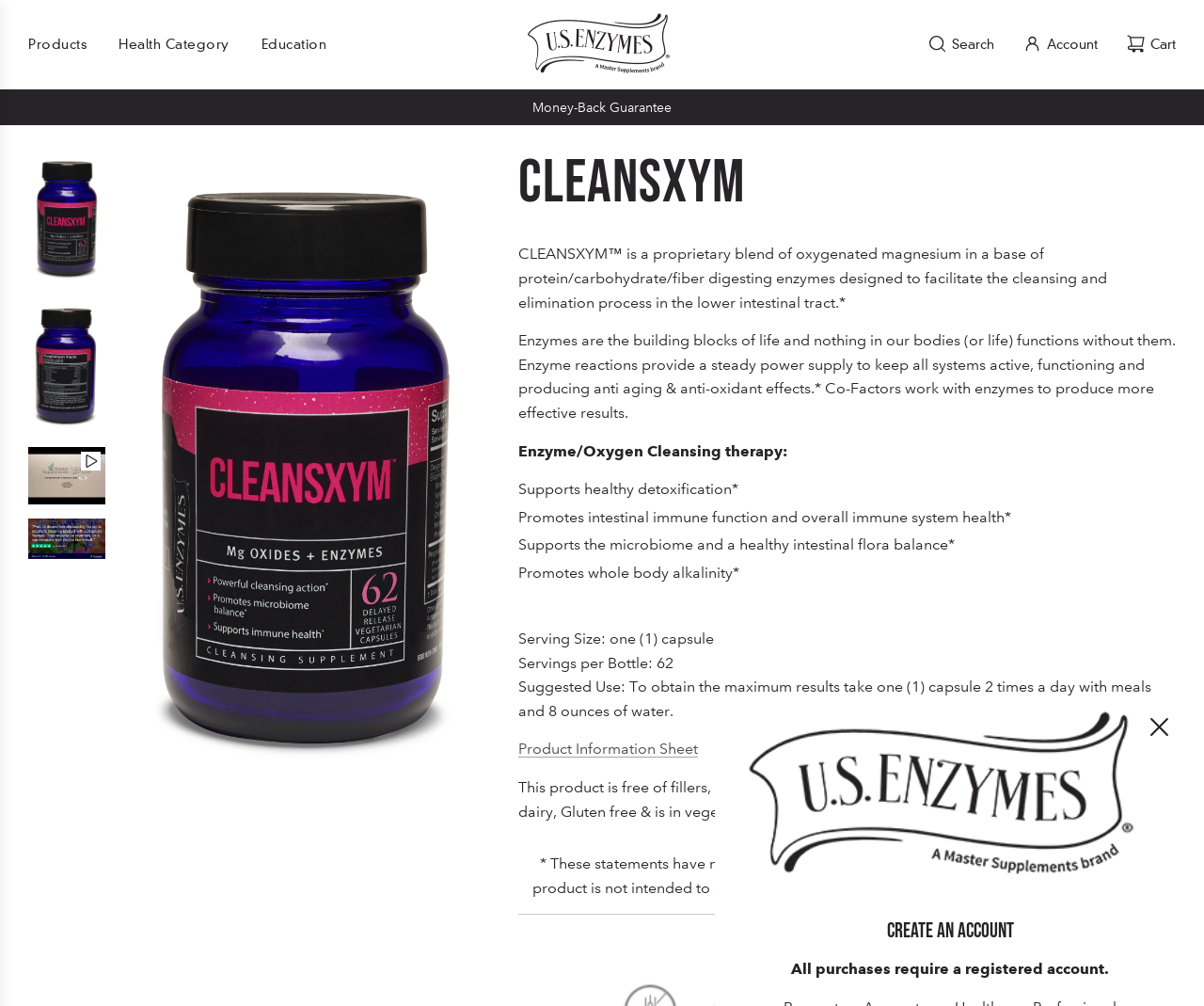Kindly respond to the following question with a single word or a brief phrase: 
What is the purpose of the product?

Cleansing and elimination